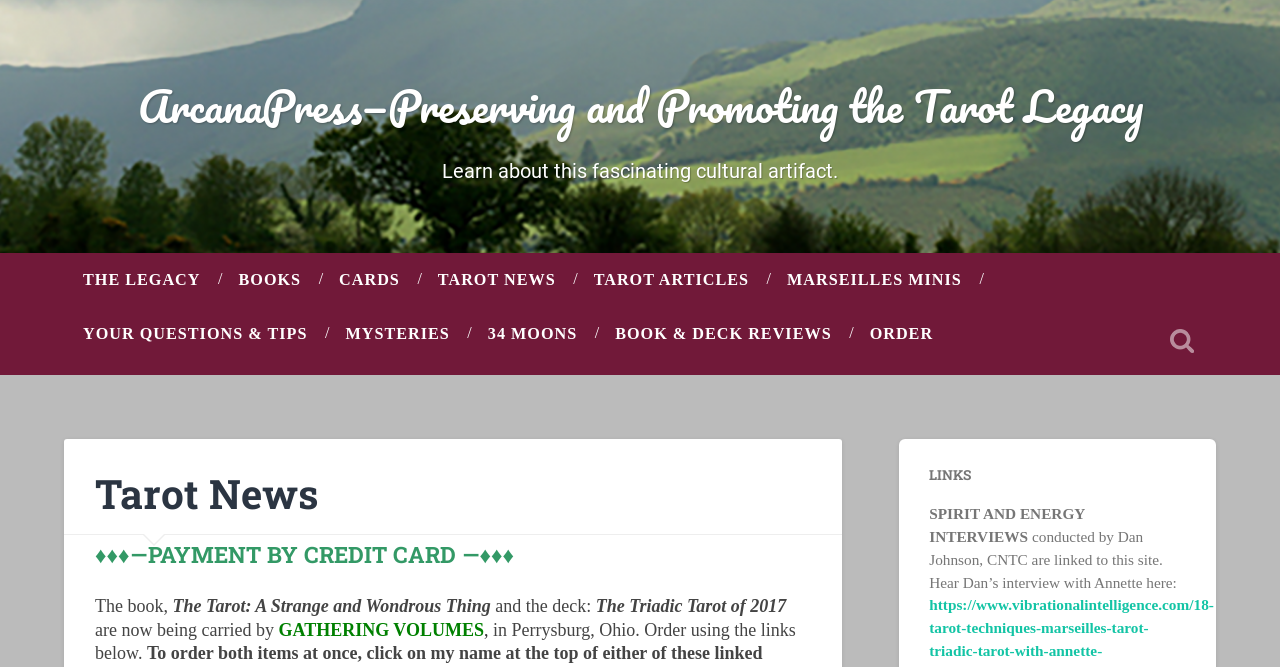Determine the bounding box coordinates for the element that should be clicked to follow this instruction: "Toggle the search field". The coordinates should be given as four float numbers between 0 and 1, in the format [left, top, right, bottom].

[0.897, 0.46, 0.95, 0.562]